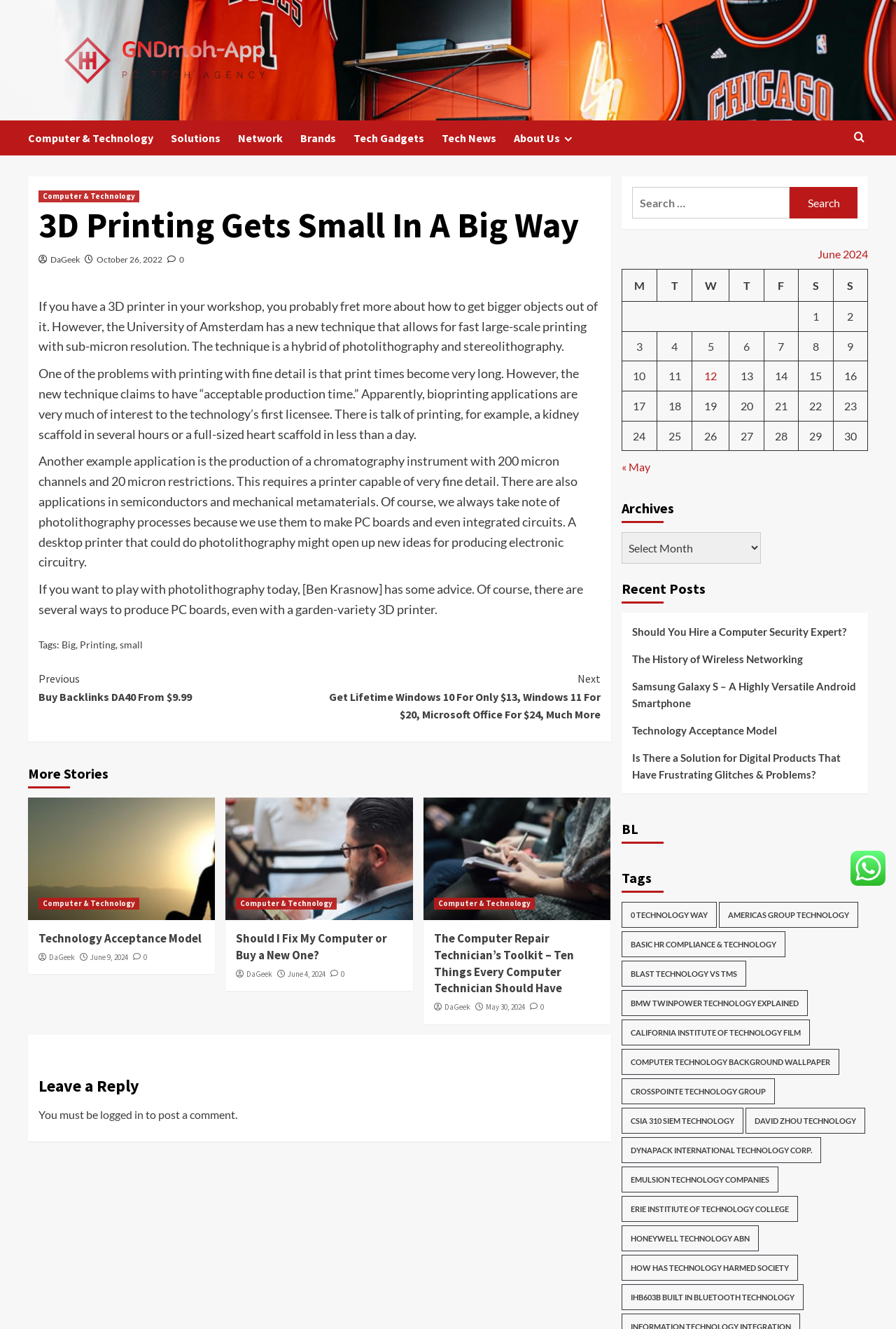Identify the bounding box coordinates of the element to click to follow this instruction: 'Share via Facebook'. Ensure the coordinates are four float values between 0 and 1, provided as [left, top, right, bottom].

None